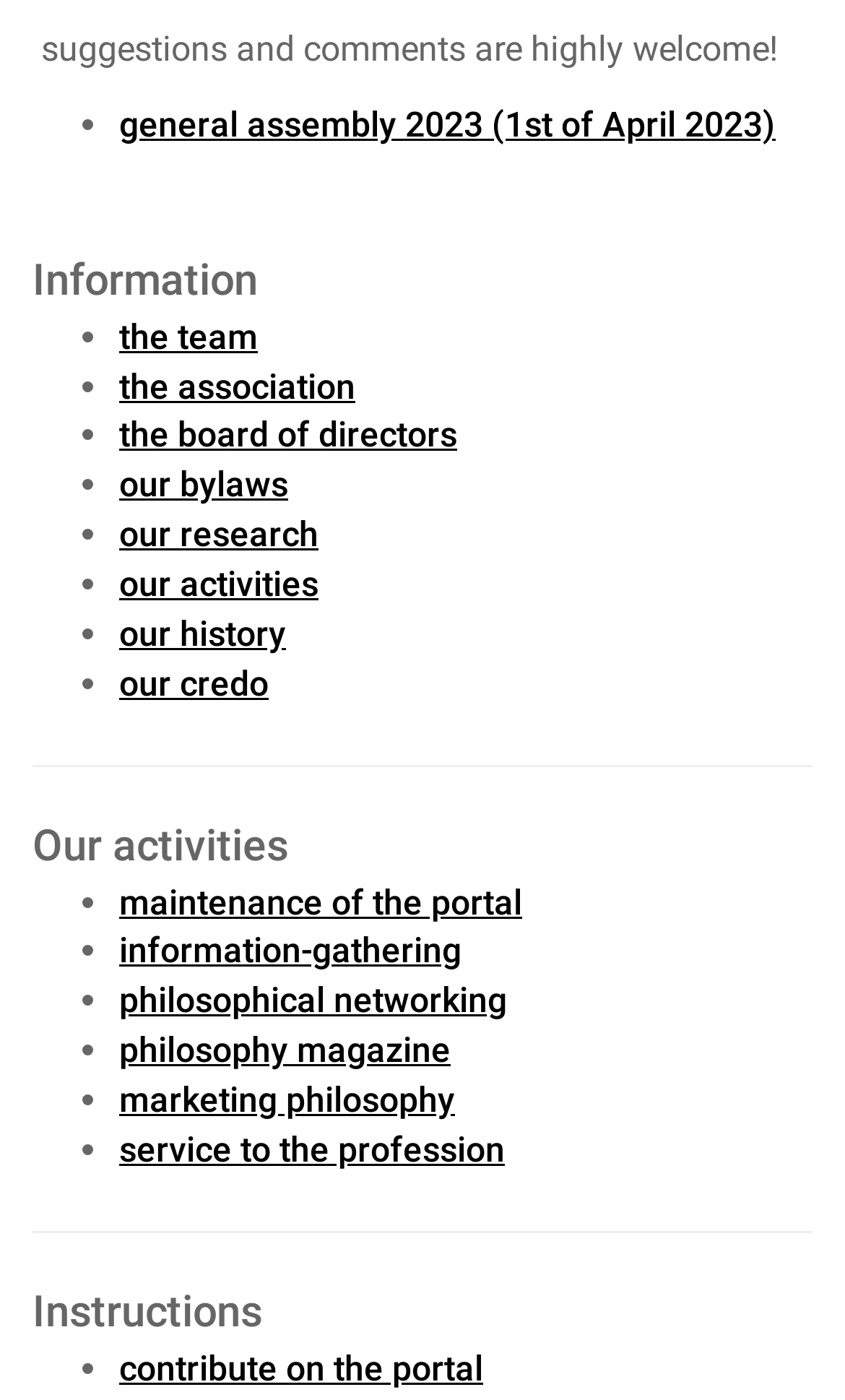Please determine the bounding box coordinates for the element that should be clicked to follow these instructions: "learn about the team".

[0.141, 0.226, 0.305, 0.255]